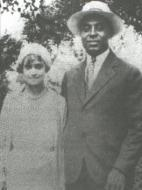What is the woman's dress color? Refer to the image and provide a one-word or short phrase answer.

Light